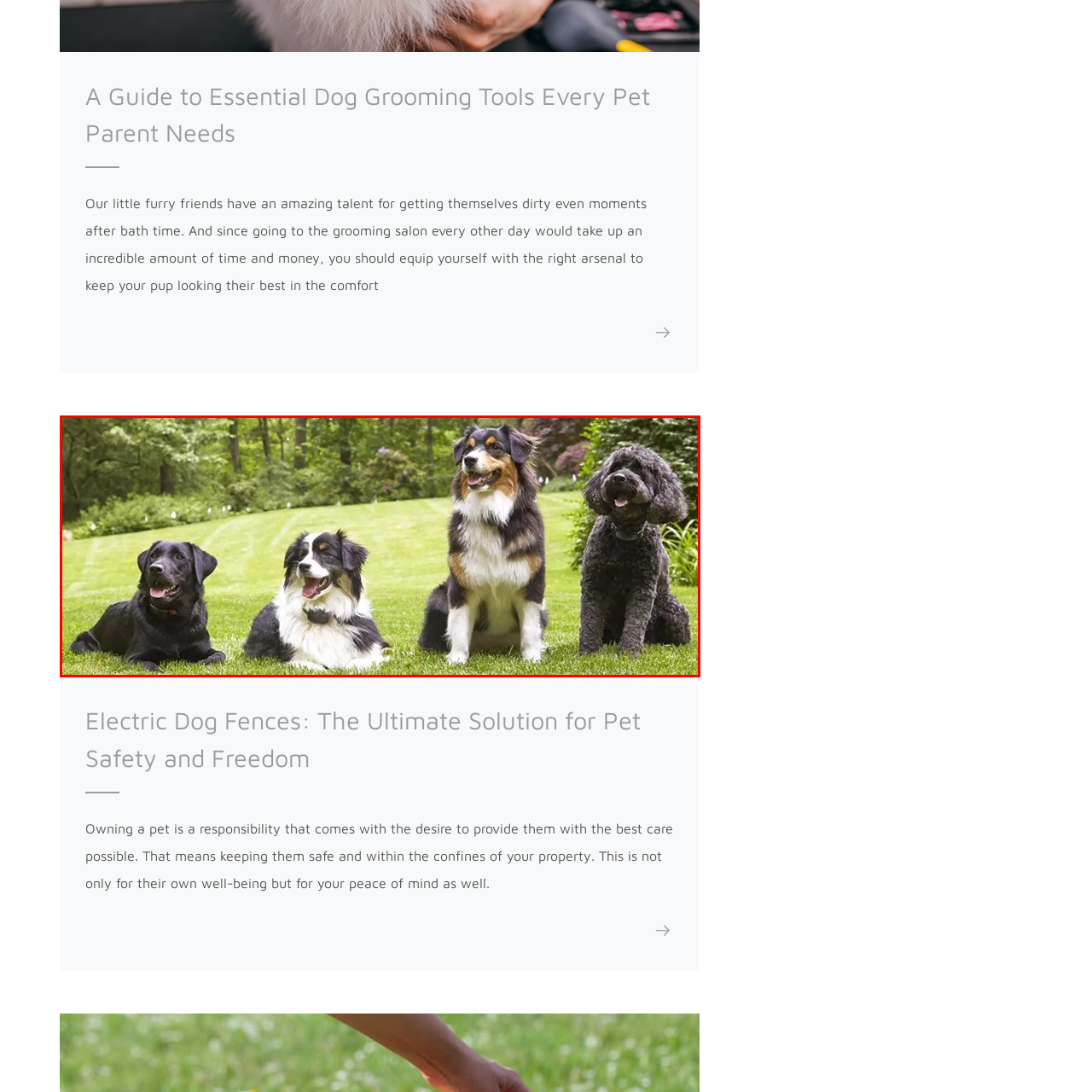What is the atmosphere of the outdoor setting?
Look closely at the image within the red bounding box and respond to the question with one word or a brief phrase.

Serene